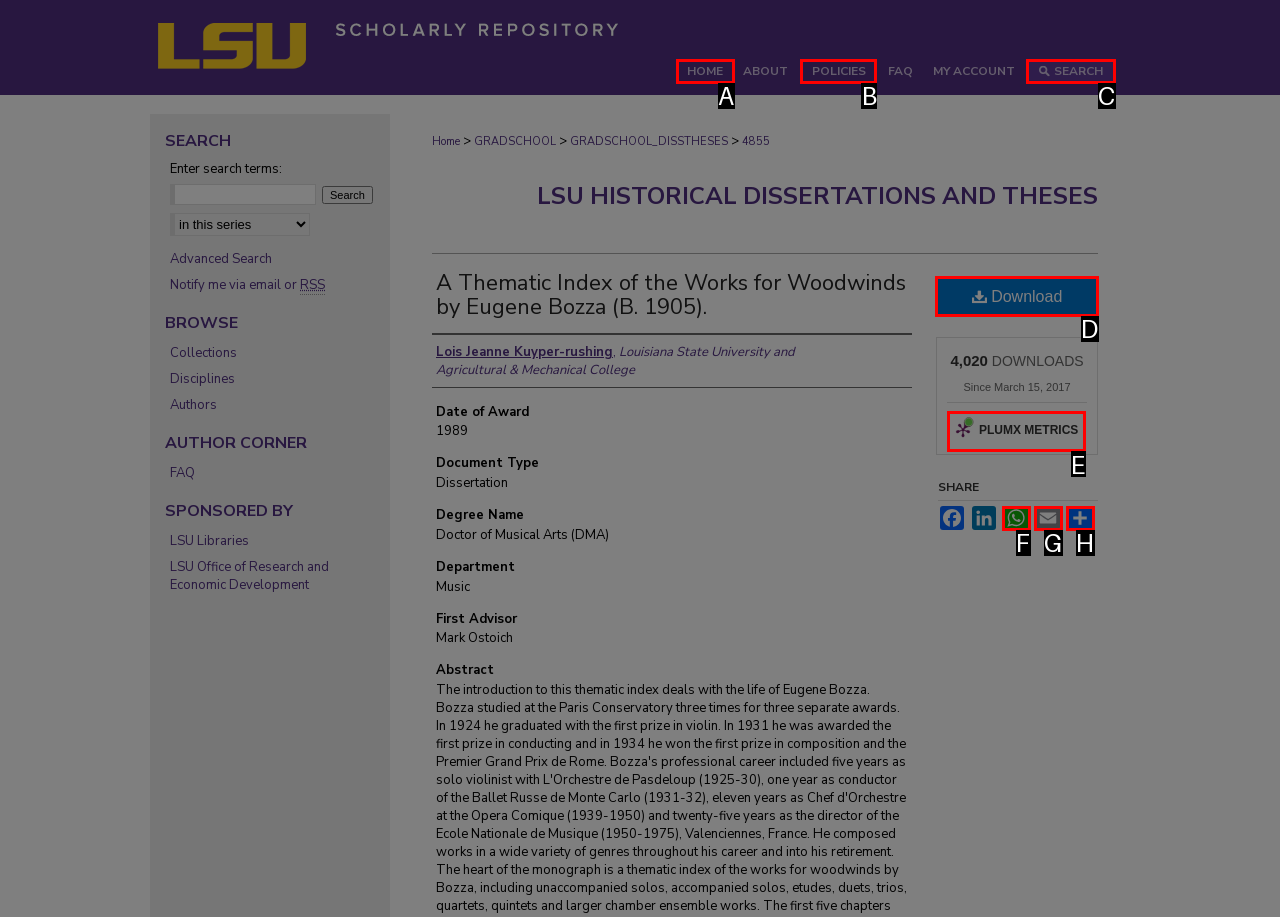Which option should be clicked to complete this task: Download the dissertation
Reply with the letter of the correct choice from the given choices.

D